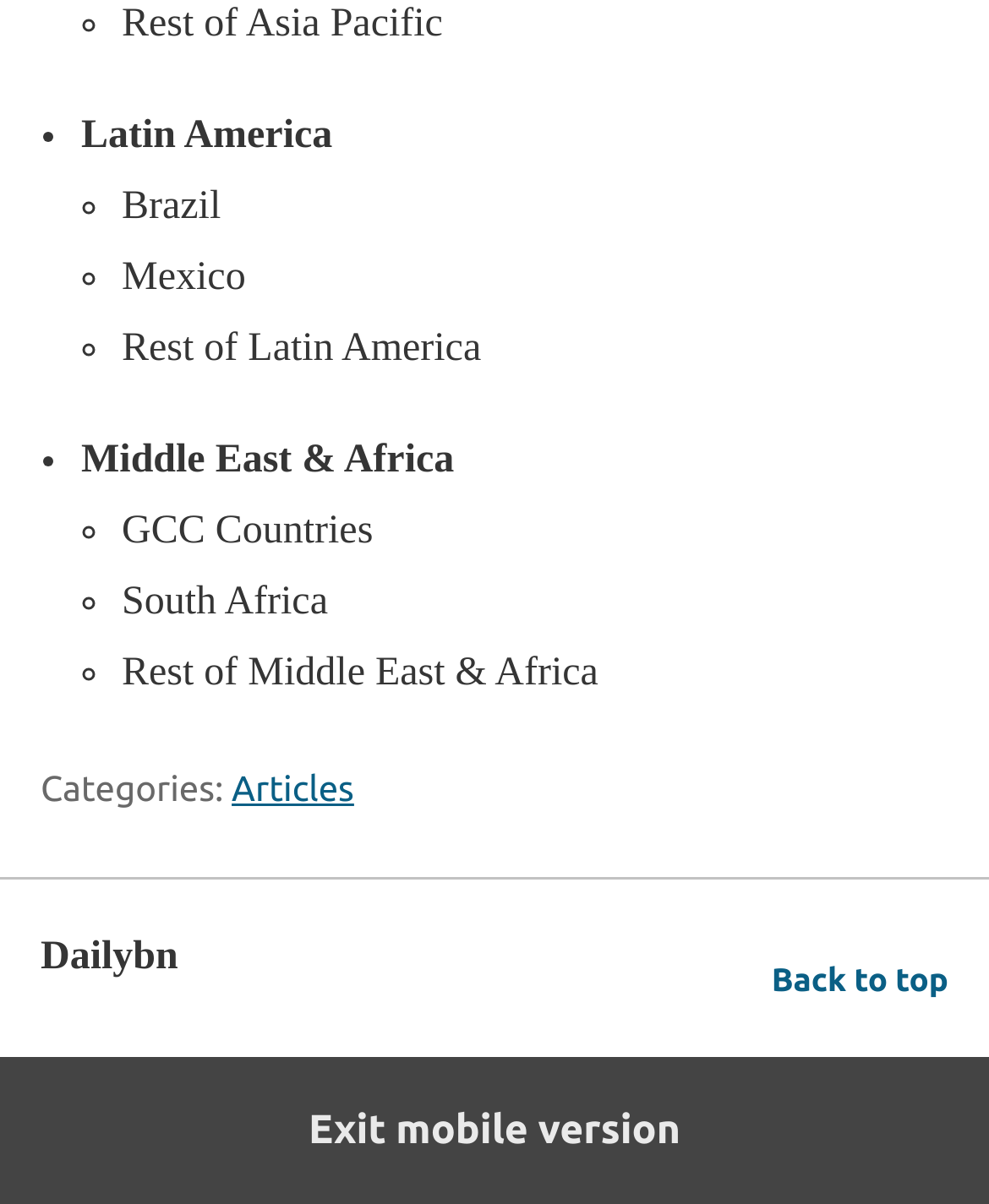Use a single word or phrase to answer the question:
What is the name of the website?

Dailybn